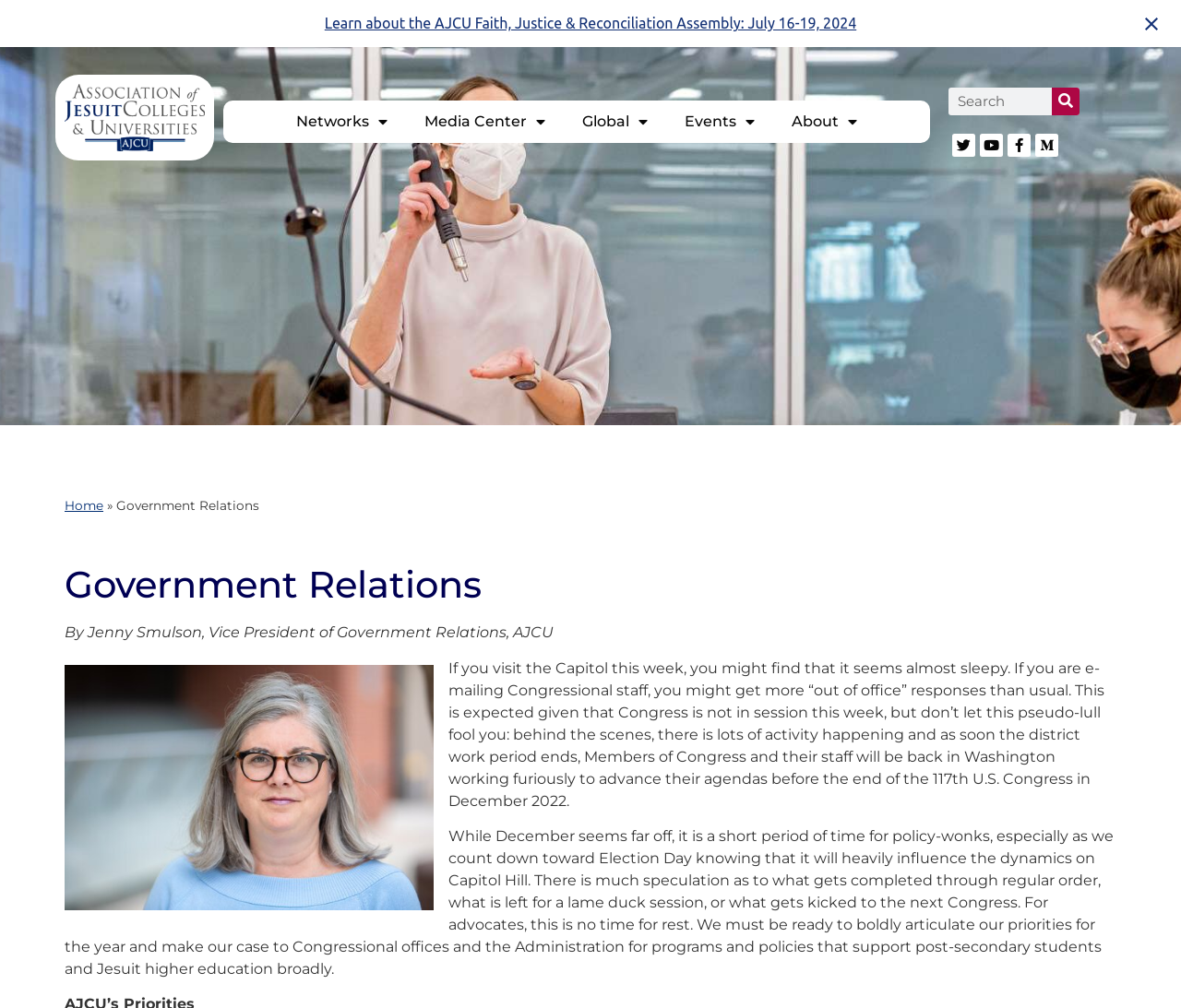What is the expected response when emailing Congressional staff?
Using the visual information, answer the question in a single word or phrase.

Out of office responses